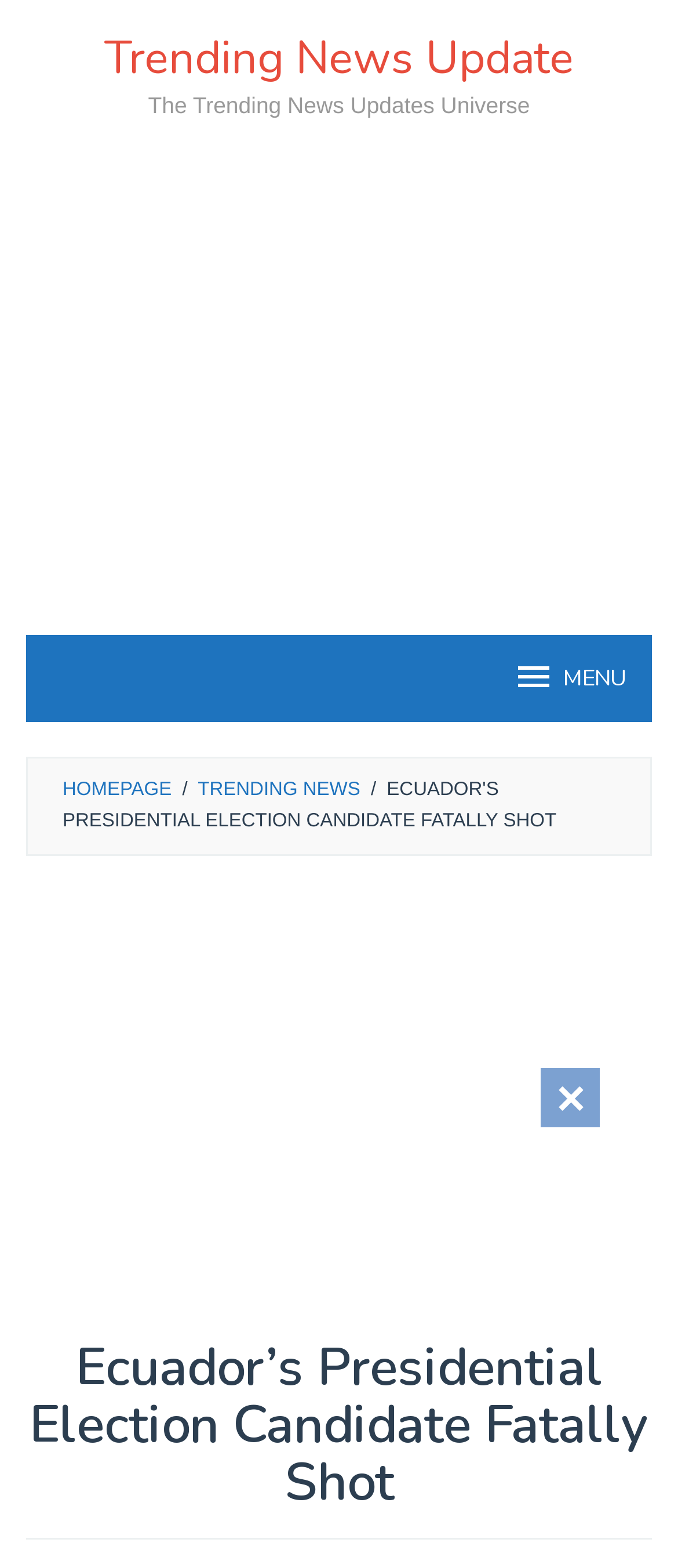Create a detailed description of the webpage's content and layout.

The webpage is about Ecuador's presidential election candidate Fernando Villavicencio, who was fatally shot. At the top of the page, there is a link to "Trending News Update" and a static text "The Trending News Updates Universe". Below these elements, there is a large advertisement iframe that spans the entire width of the page. 

On the top right side of the page, there are three links: "MENU", "HOMEPAGE", and "TRENDING NEWS", separated by a slash. The "TRENDING NEWS" link is followed by a header that contains the main title of the article, "Ecuador’s Presidential Election Candidate Fatally Shot". This title is positioned near the bottom of the page.